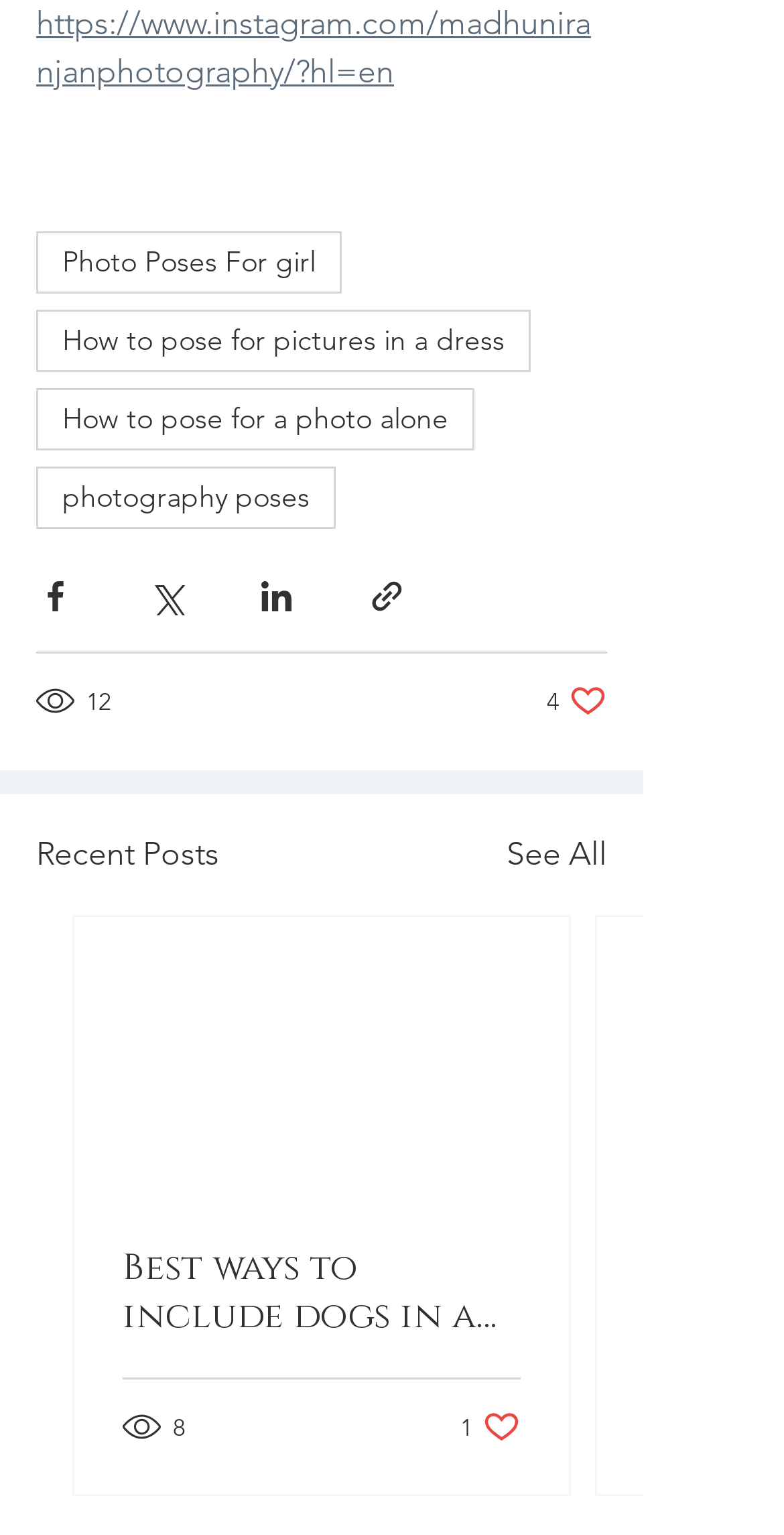Indicate the bounding box coordinates of the element that needs to be clicked to satisfy the following instruction: "View Recent Posts". The coordinates should be four float numbers between 0 and 1, i.e., [left, top, right, bottom].

[0.046, 0.541, 0.279, 0.573]